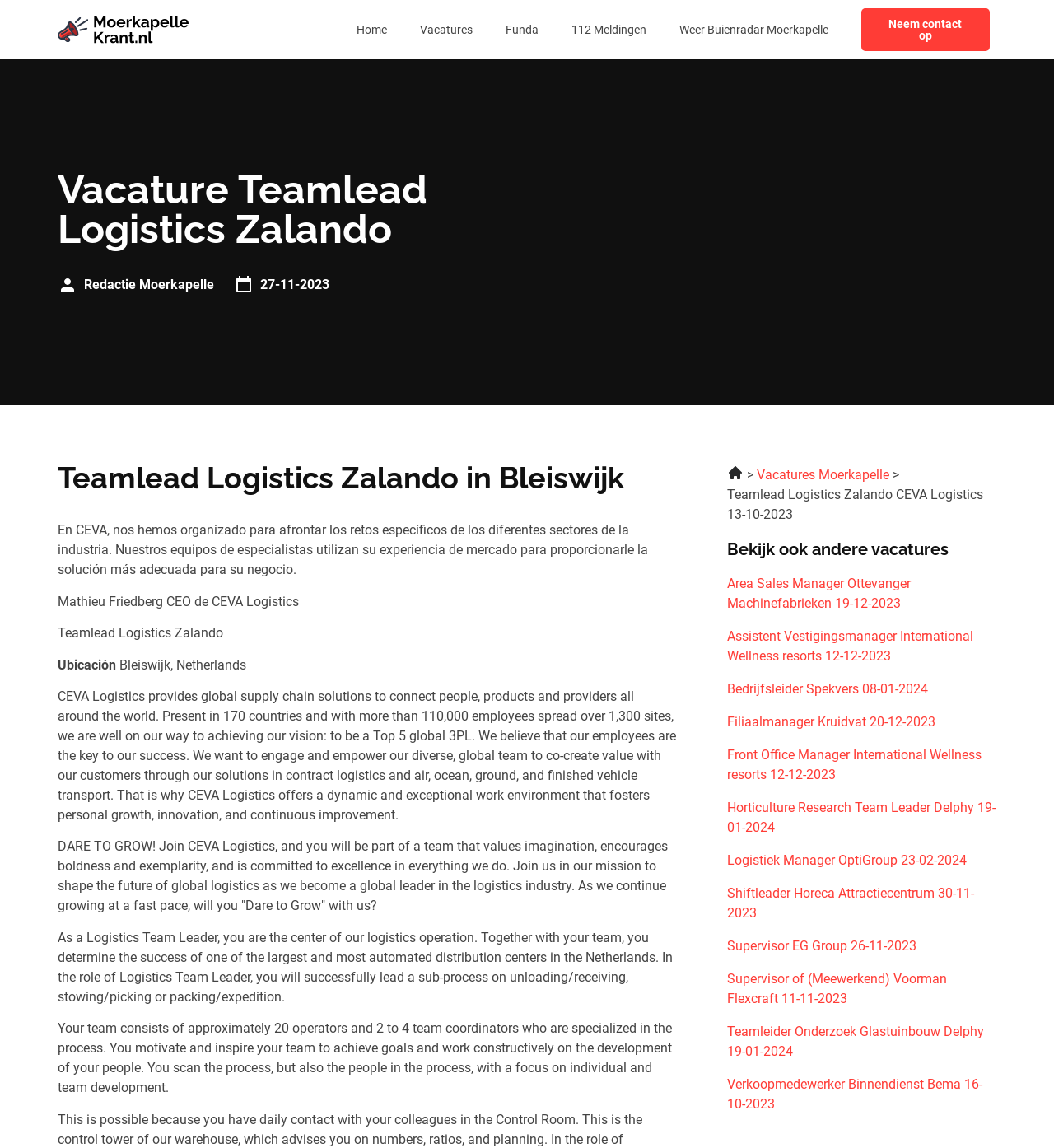How many team members will the Logistics Team Leader be responsible for?
Provide an in-depth answer to the question, covering all aspects.

I found this information by reading the job description, specifically the sentence 'Your team consists of approximately 20 operators and 2 to 4 team coordinators who are specialized in the process.' which indicates the number of team members the Logistics Team Leader will be responsible for.